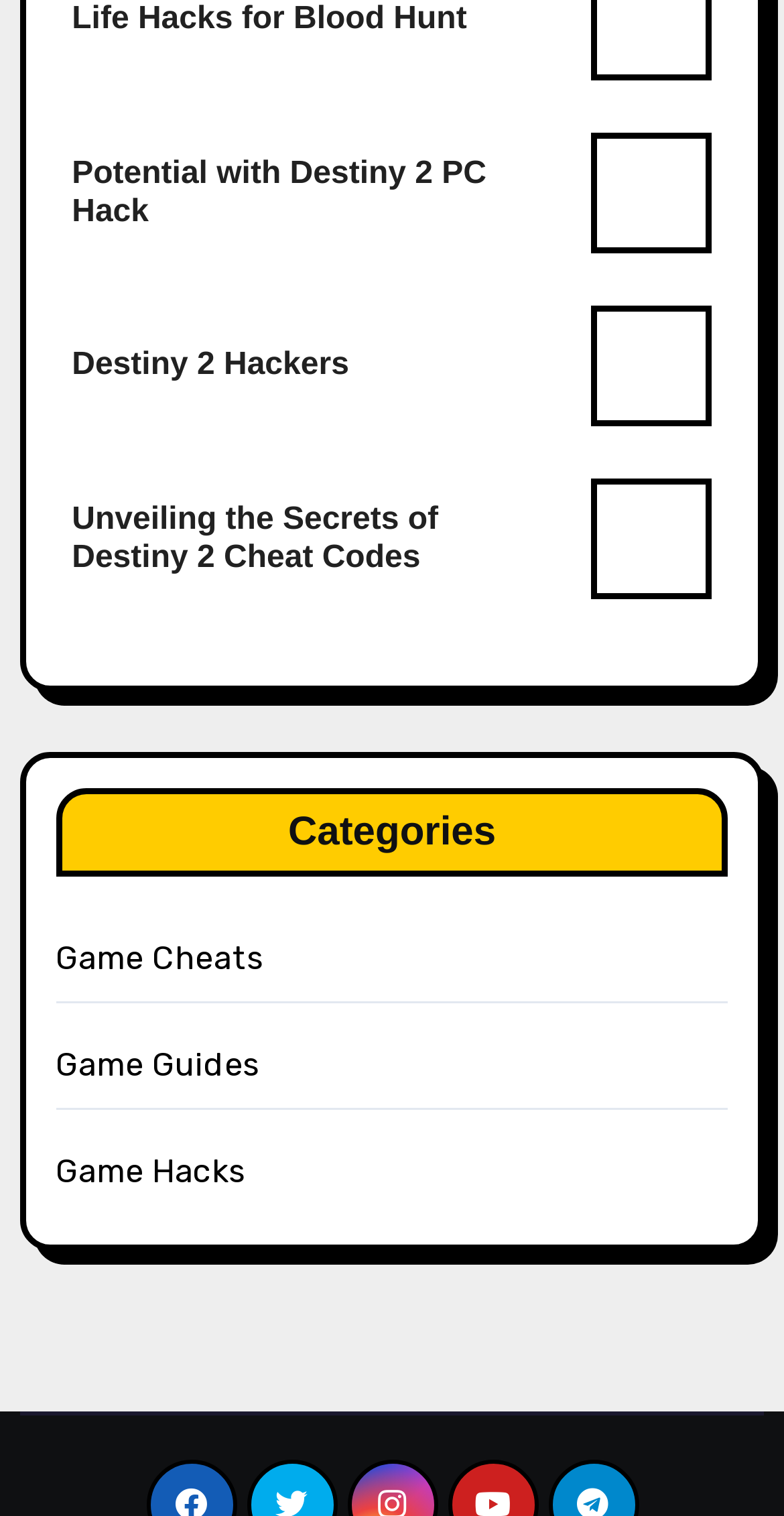Is there a hack related to Destiny 2?
Can you offer a detailed and complete answer to this question?

I found multiple heading elements that contain links related to Destiny 2, such as 'Potential with Destiny 2 PC Hack' and 'Unveiling the Secrets of Destiny 2 Cheat Codes', so yes, there is a hack related to Destiny 2.